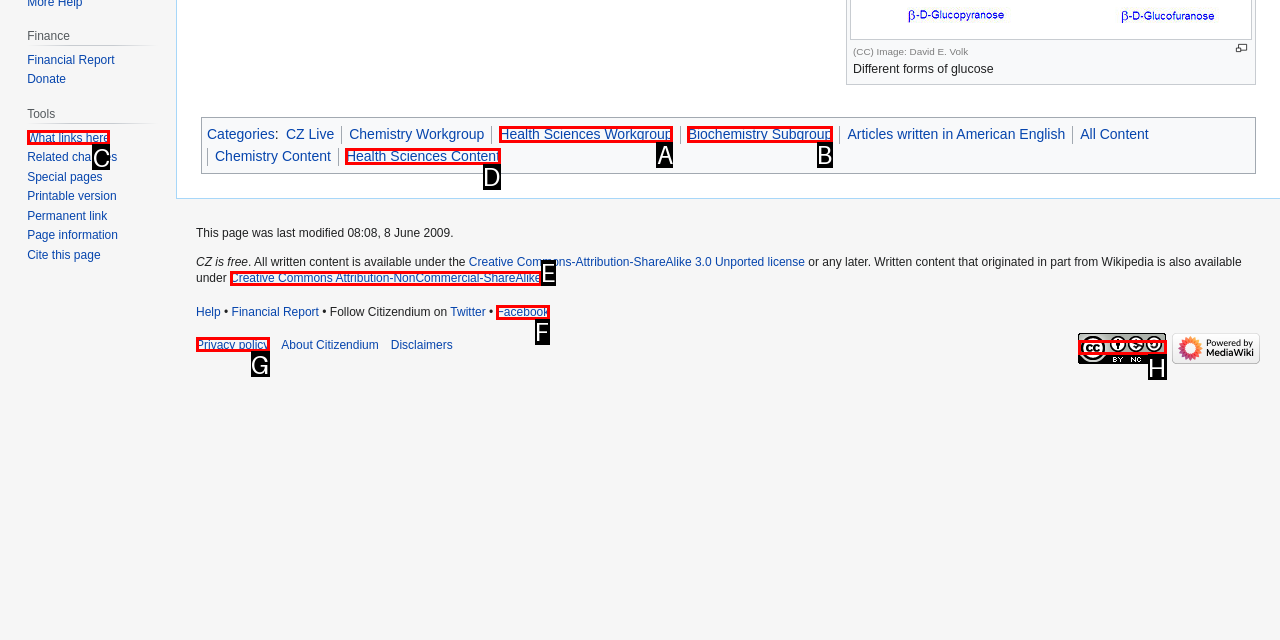Based on the element description: Export? Publish? Republish? Confused!, choose the best matching option. Provide the letter of the option directly.

None